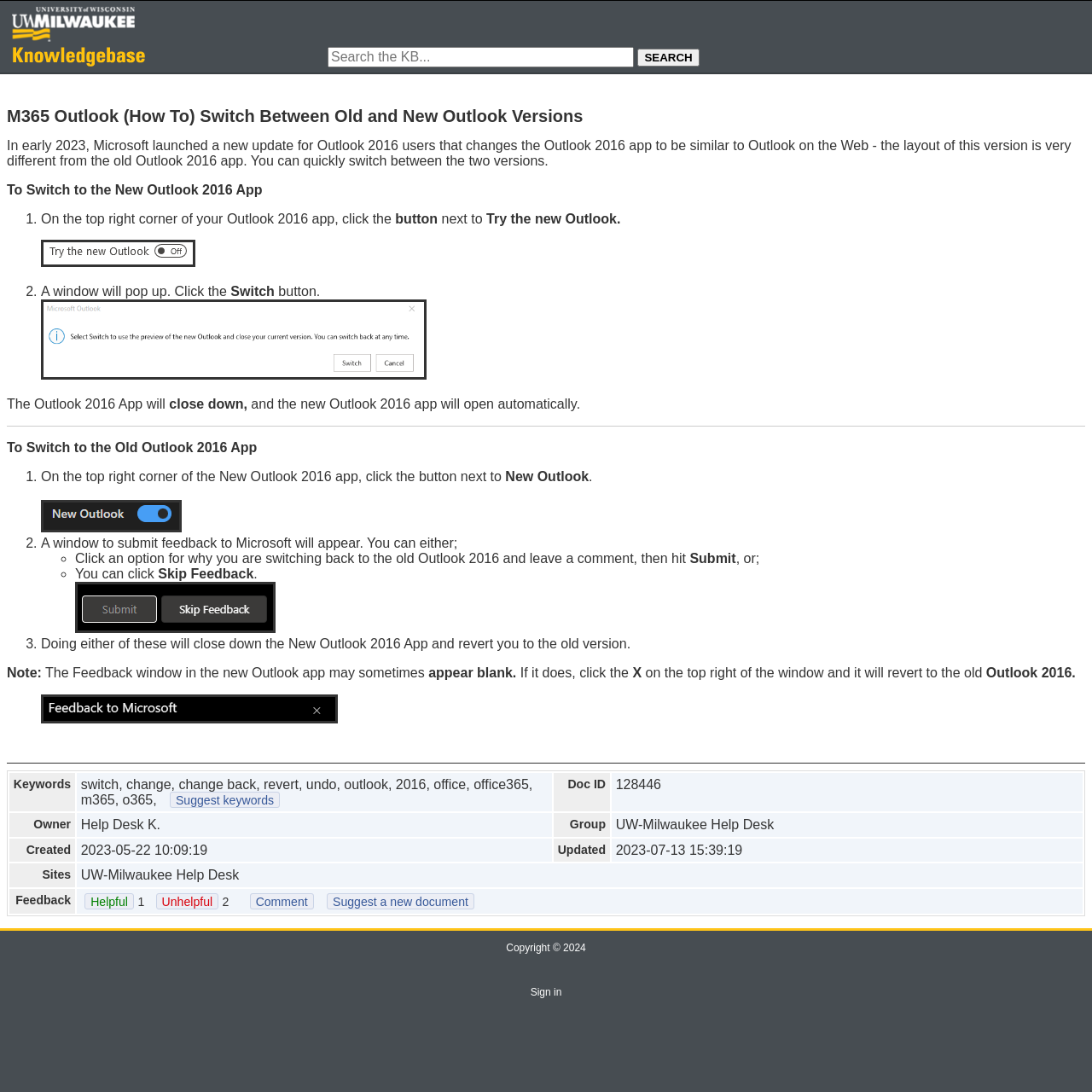Please identify the coordinates of the bounding box that should be clicked to fulfill this instruction: "Suggest keywords".

[0.155, 0.725, 0.256, 0.739]